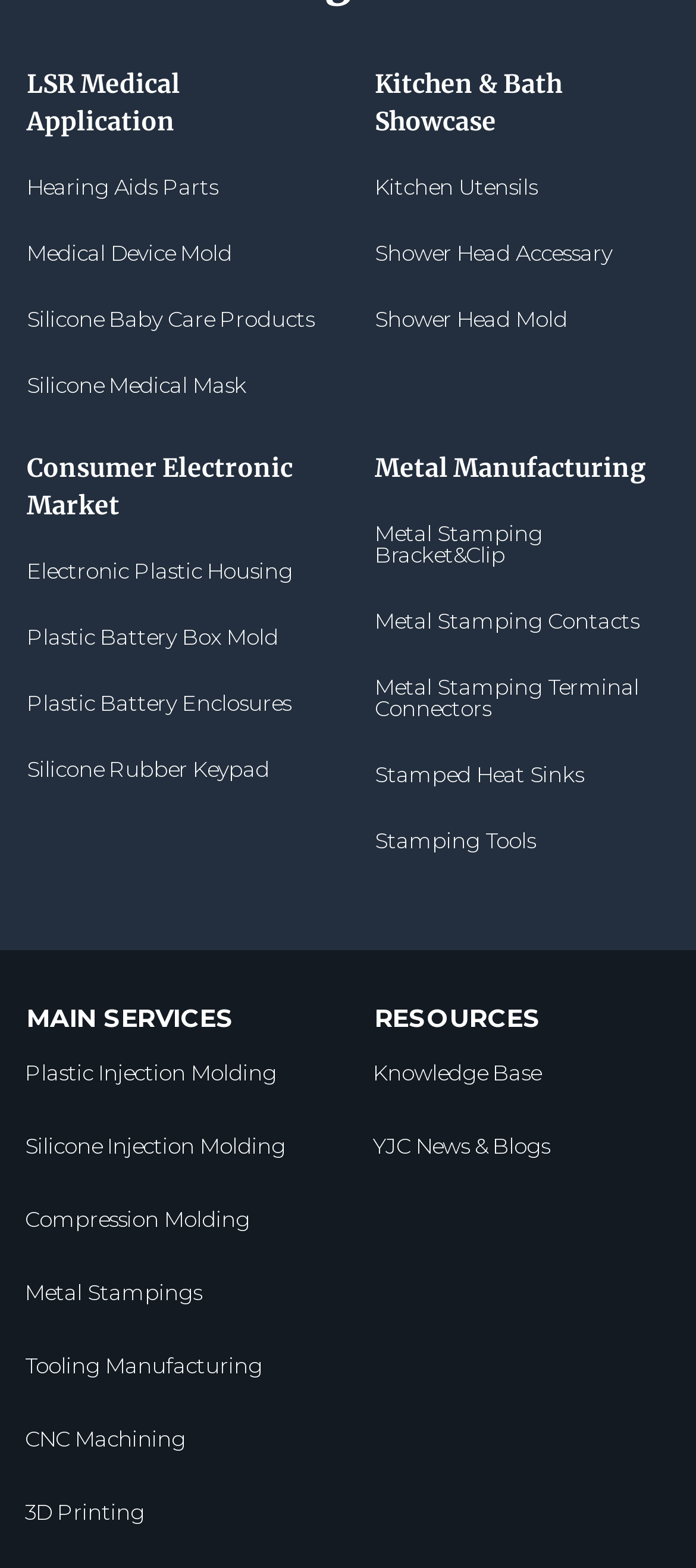Determine the bounding box coordinates of the region I should click to achieve the following instruction: "Learn about Metal Stamping Bracket&Clip". Ensure the bounding box coordinates are four float numbers between 0 and 1, i.e., [left, top, right, bottom].

[0.513, 0.322, 0.987, 0.372]